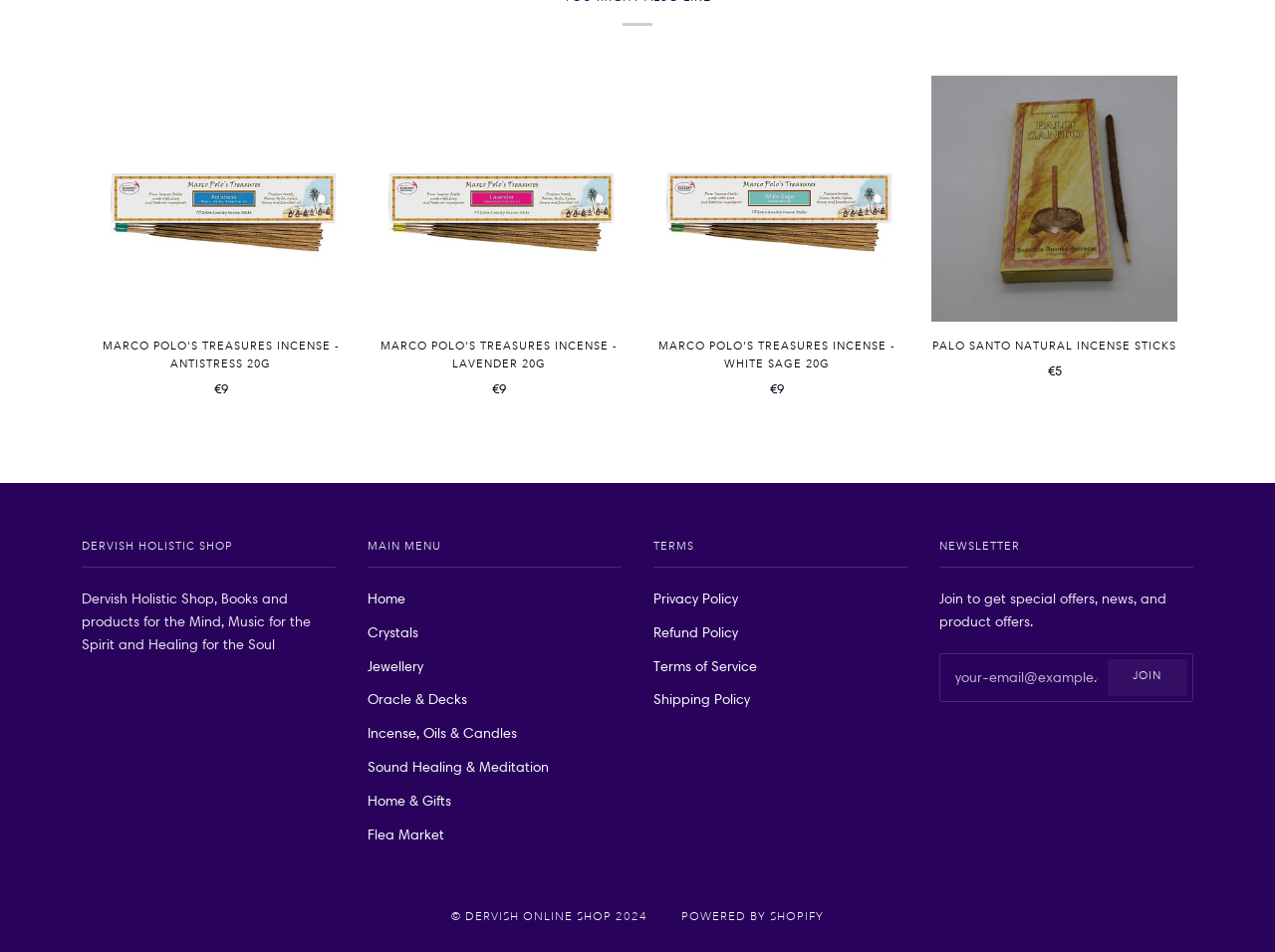Please identify the bounding box coordinates of the clickable area that will allow you to execute the instruction: "Read Privacy Policy".

[0.512, 0.619, 0.579, 0.638]